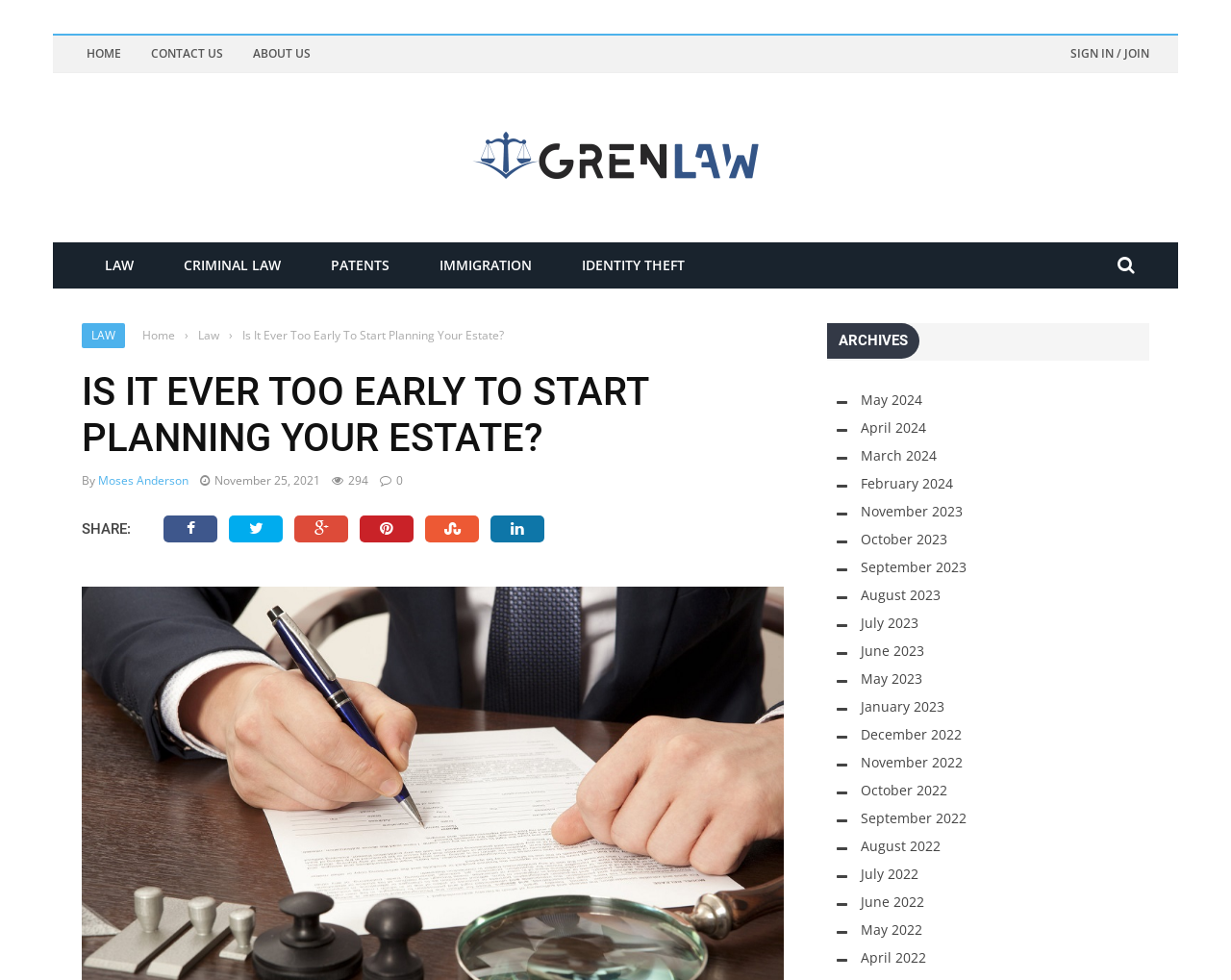Please locate the bounding box coordinates of the element that needs to be clicked to achieve the following instruction: "Click on the 'LAW' link". The coordinates should be four float numbers between 0 and 1, i.e., [left, top, right, bottom].

[0.066, 0.261, 0.127, 0.28]